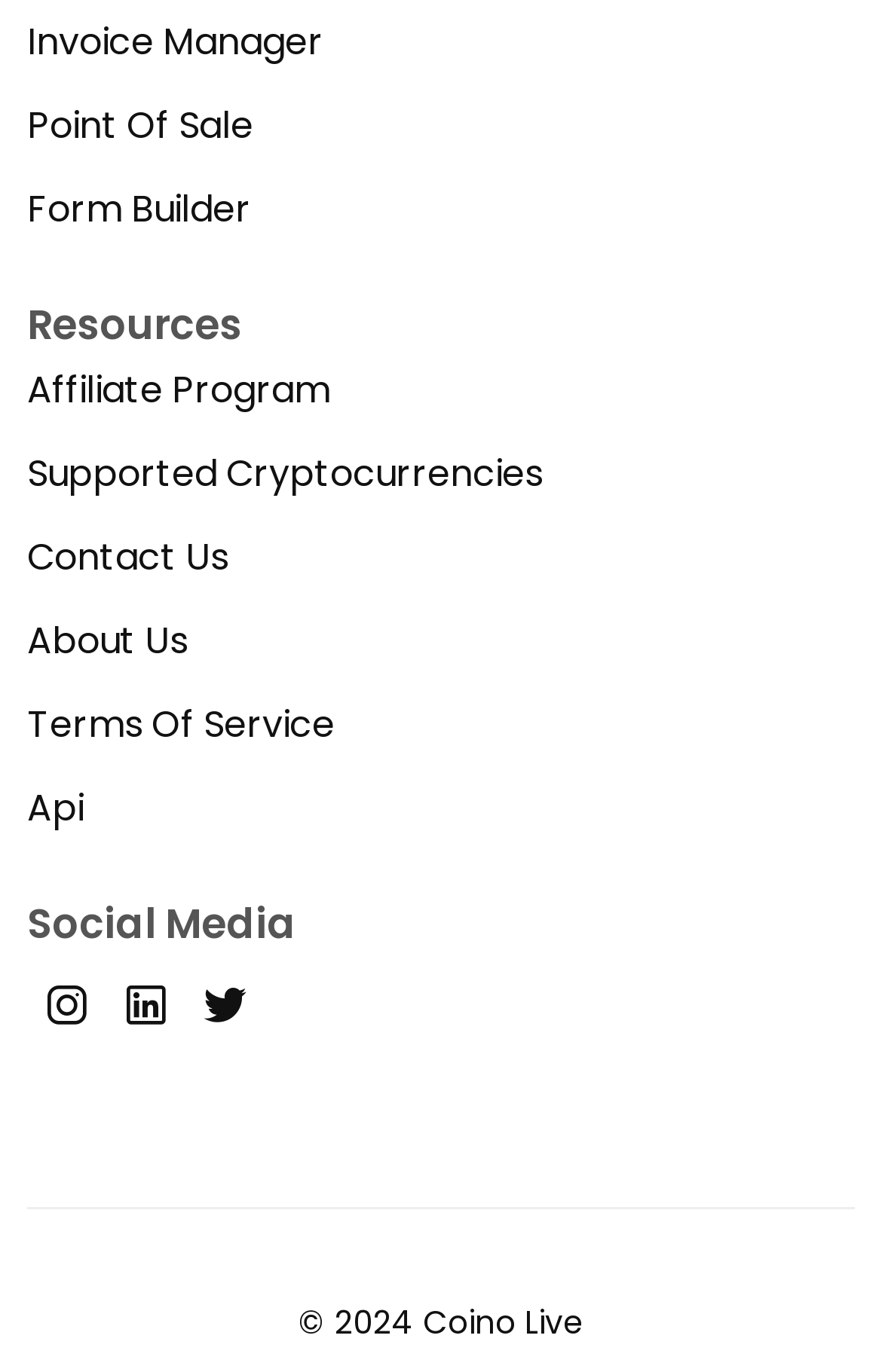Please give a concise answer to this question using a single word or phrase: 
How many main links are there?

9